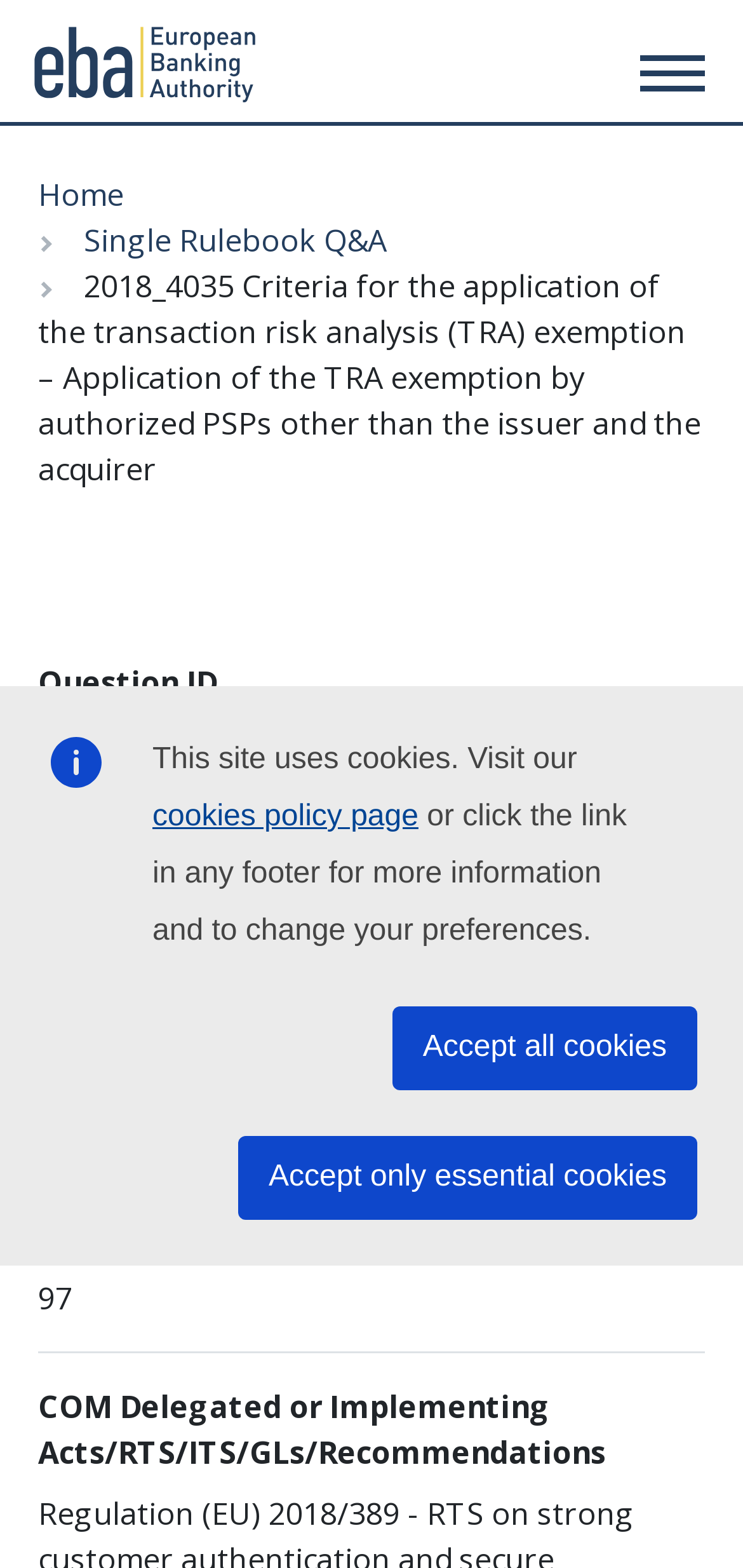Answer the question with a brief word or phrase:
What is the logo of the European Banking Authority?

European Banking Authority logo